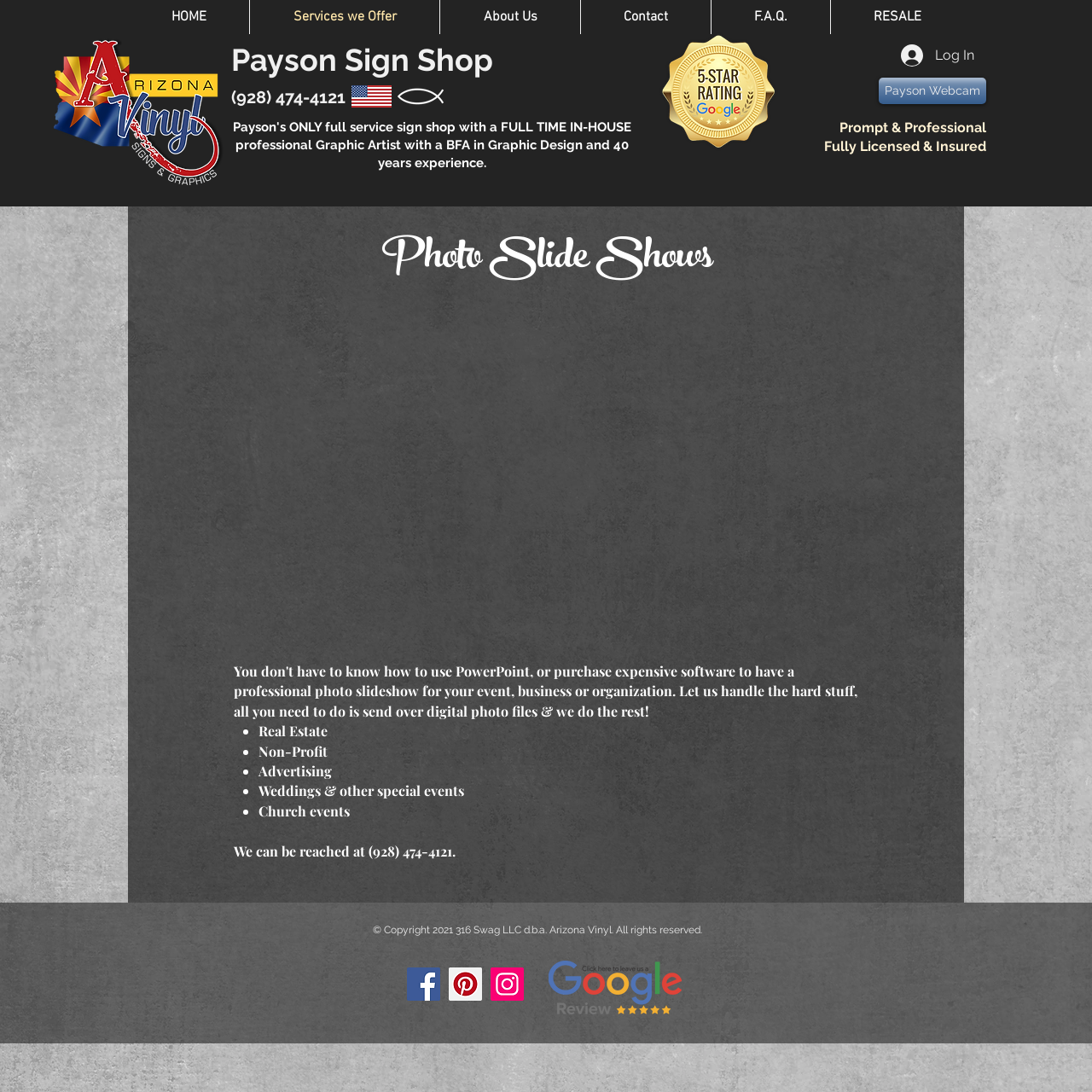Is the sign shop fully licensed and insured? Examine the screenshot and reply using just one word or a brief phrase.

Yes